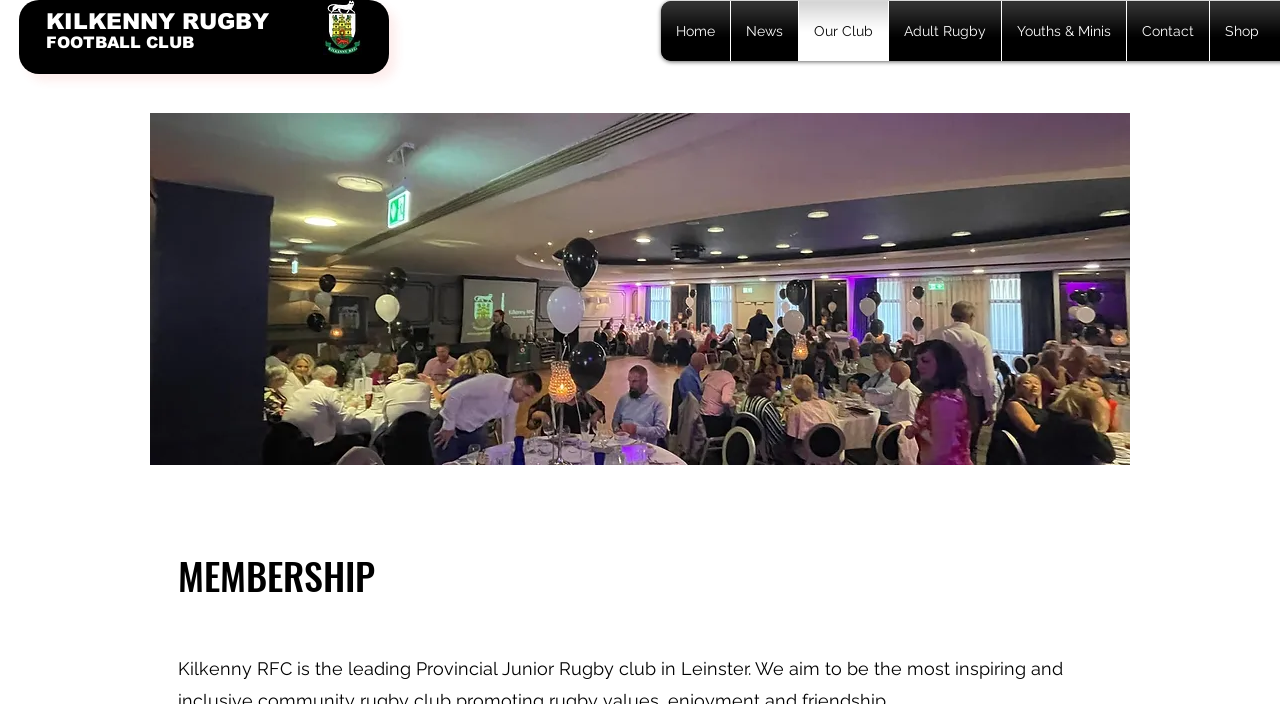Determine the bounding box coordinates for the clickable element required to fulfill the instruction: "Explore Our Club". Provide the coordinates as four float numbers between 0 and 1, i.e., [left, top, right, bottom].

[0.628, 0.001, 0.69, 0.087]